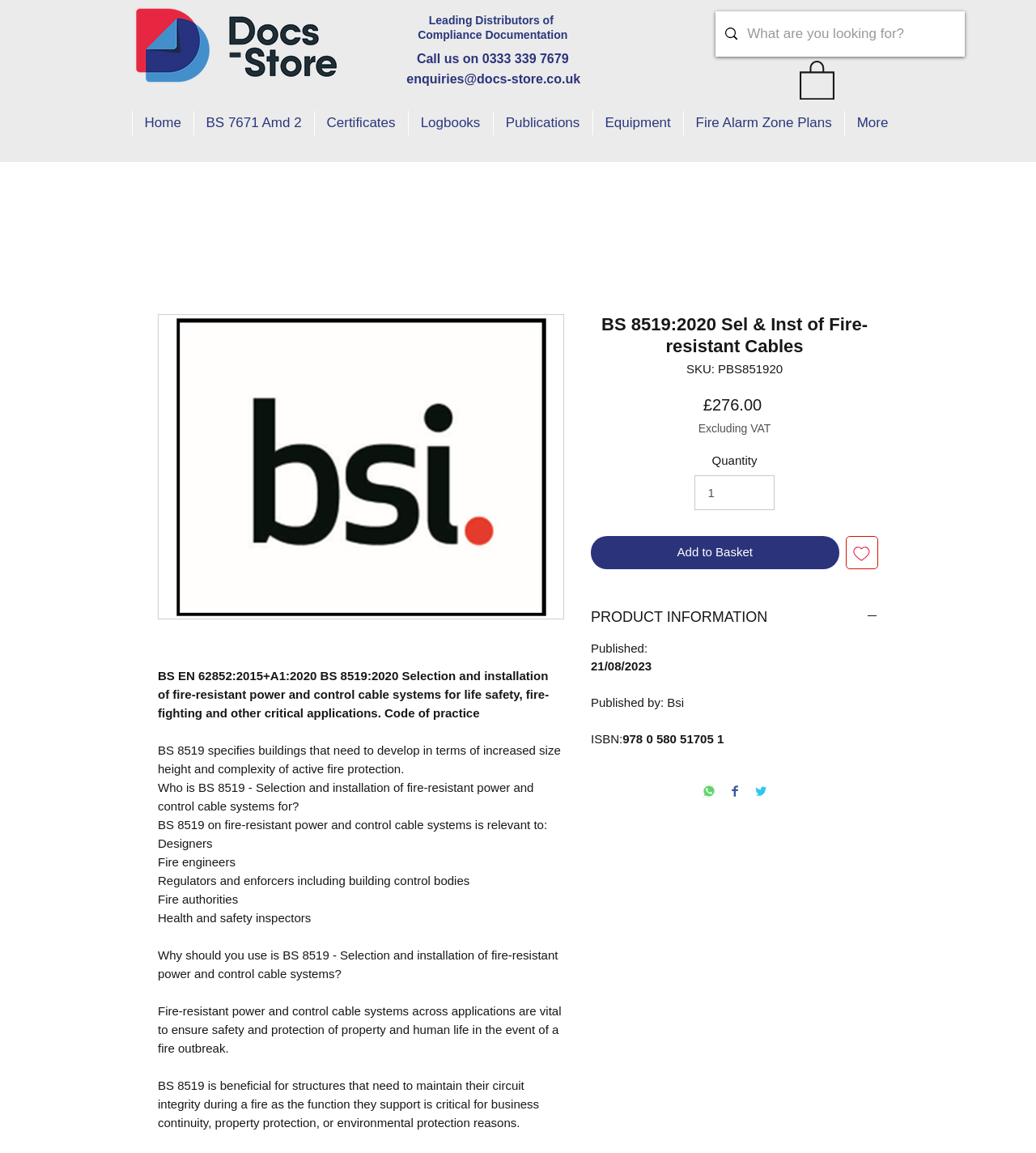Kindly provide the bounding box coordinates of the section you need to click on to fulfill the given instruction: "Go to the home page".

[0.127, 0.096, 0.186, 0.117]